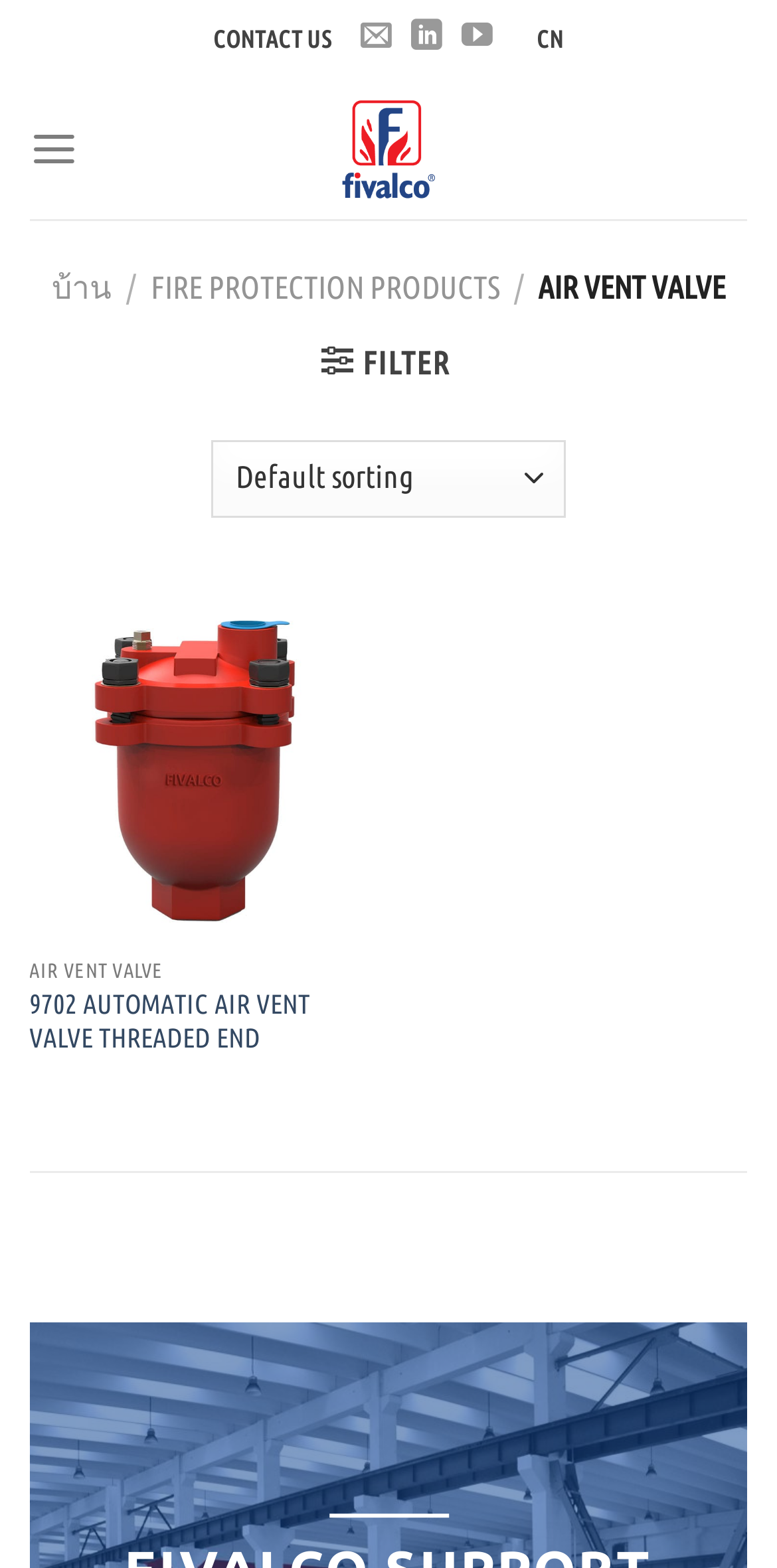Determine the coordinates of the bounding box that should be clicked to complete the instruction: "Open the menu". The coordinates should be represented by four float numbers between 0 and 1: [left, top, right, bottom].

[0.038, 0.064, 0.101, 0.126]